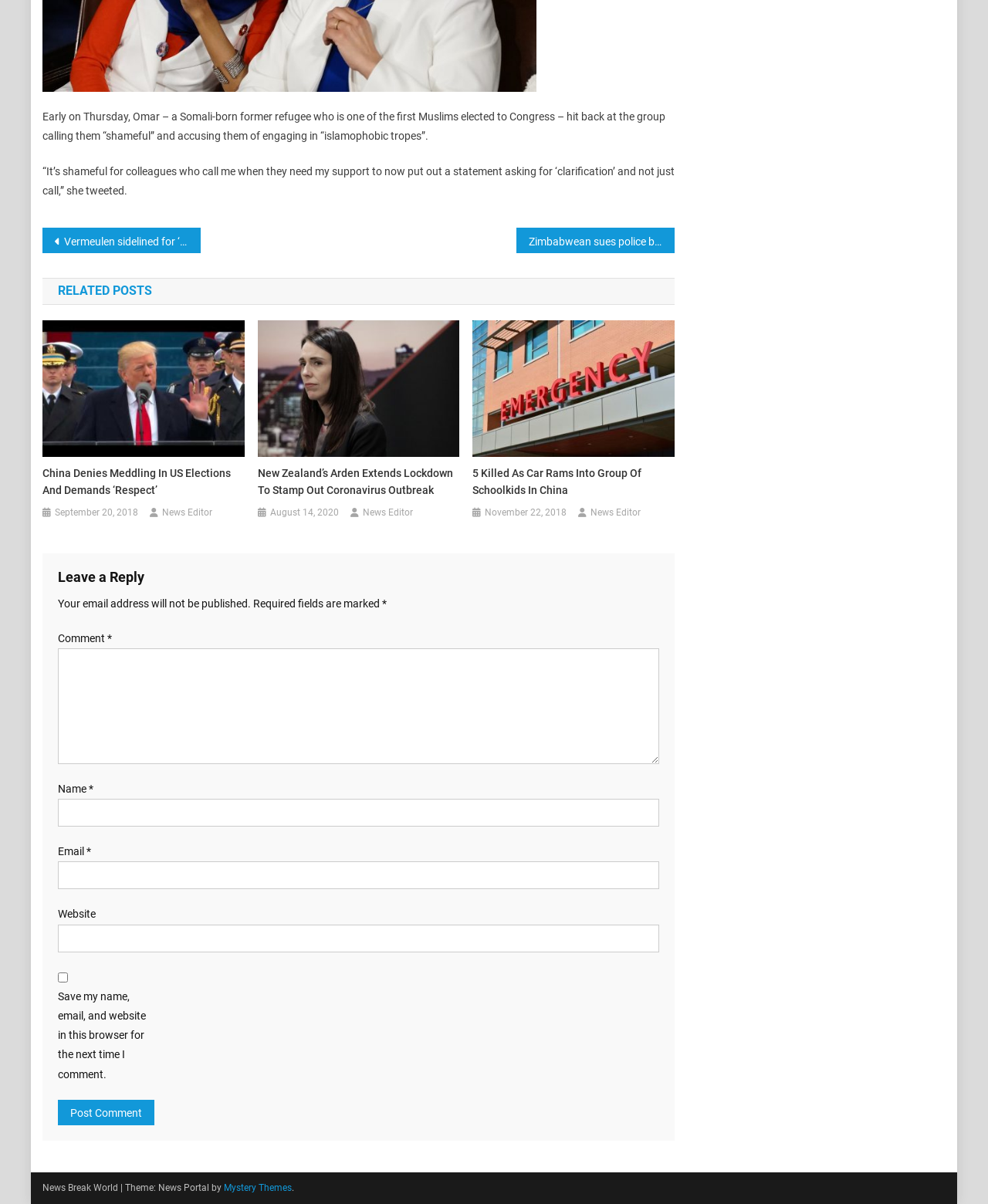Kindly respond to the following question with a single word or a brief phrase: 
What is the theme of this website?

News Portal